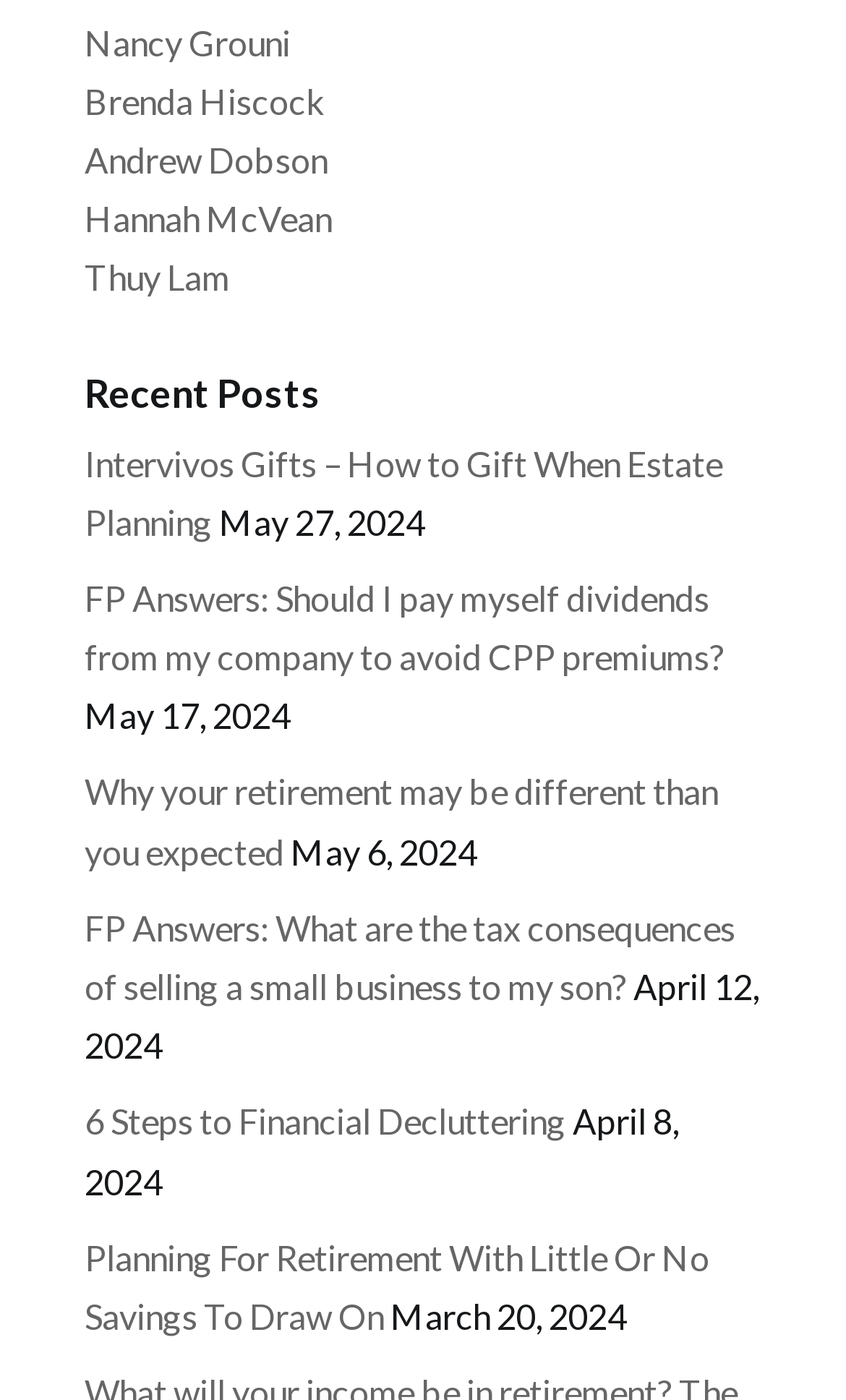Please specify the bounding box coordinates of the region to click in order to perform the following instruction: "Read the article about Intervivos Gifts".

[0.1, 0.315, 0.854, 0.387]